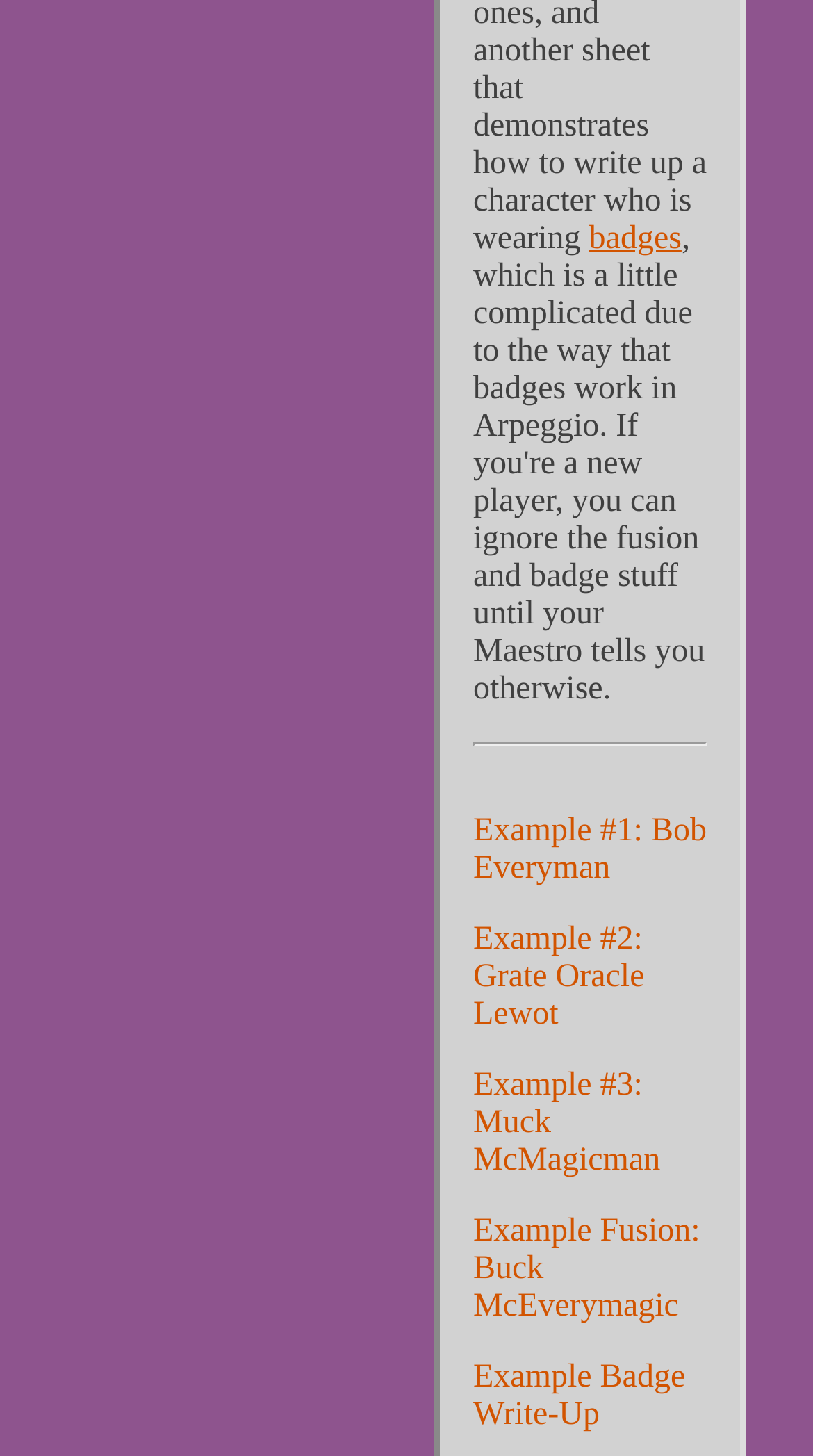Refer to the screenshot and give an in-depth answer to this question: Are the example links arranged vertically?

I compared the y1 and y2 coordinates of the bounding boxes of the example link elements and found that they are arranged in a vertical order, with each link below the previous one.